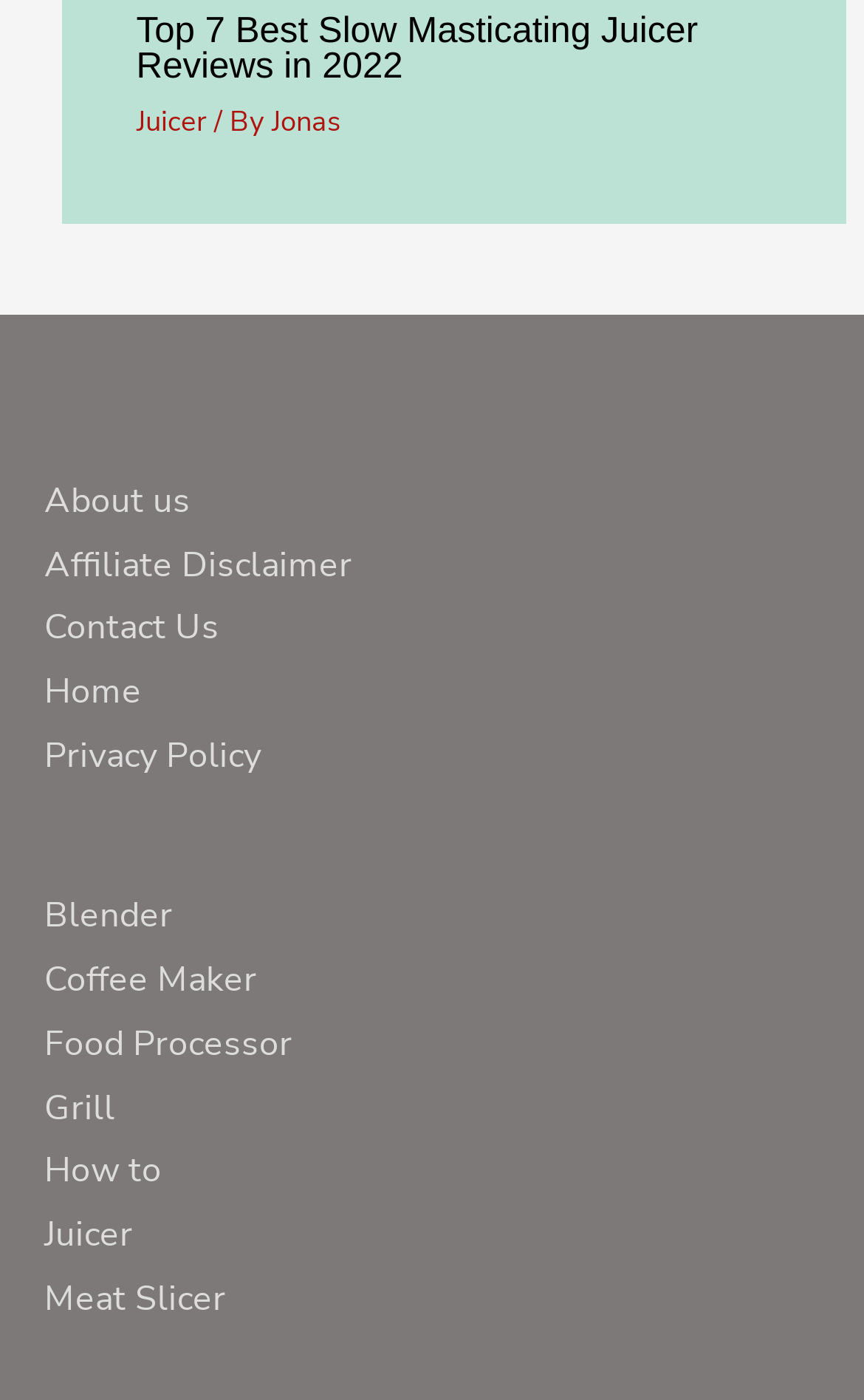What are the categories of products reviewed on this website?
From the screenshot, provide a brief answer in one word or phrase.

Kitchen appliances